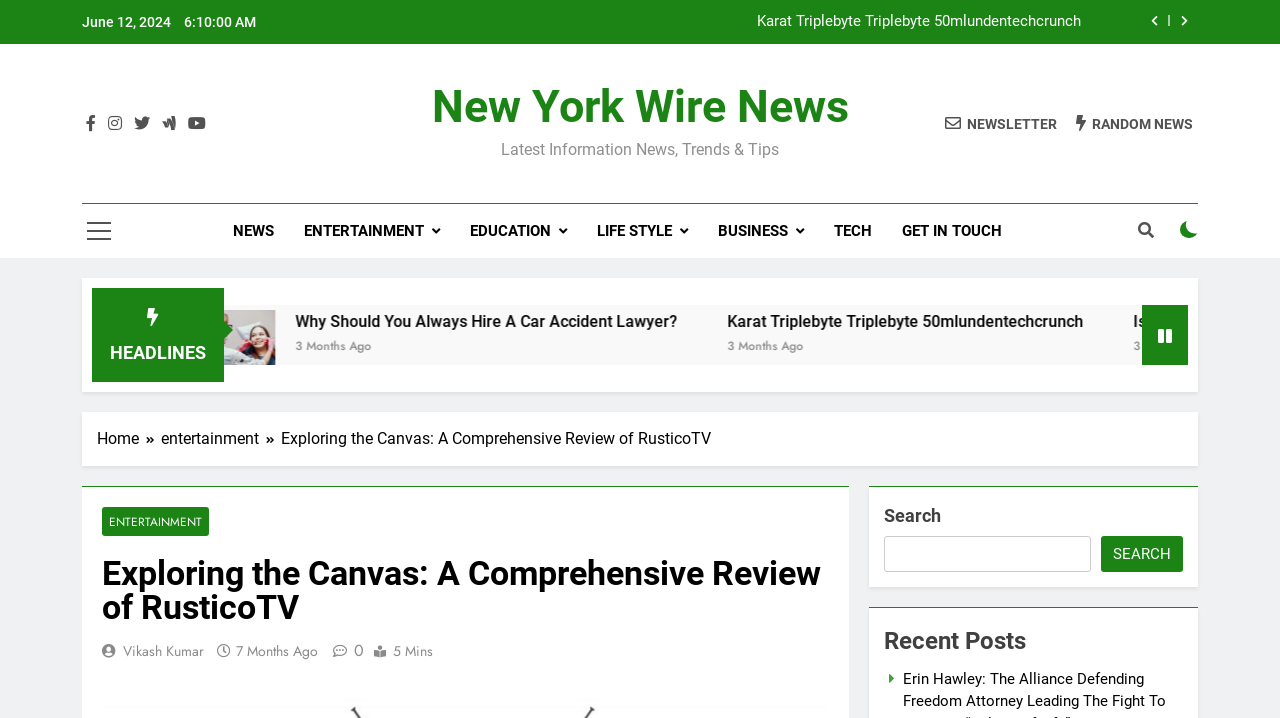What is the name of the author of the article 'Exploring the Canvas: A Comprehensive Review of RusticoTV'?
Please give a detailed and thorough answer to the question, covering all relevant points.

I found the author's name by looking at the bottom of the article, where it says 'Vikash Kumar'.